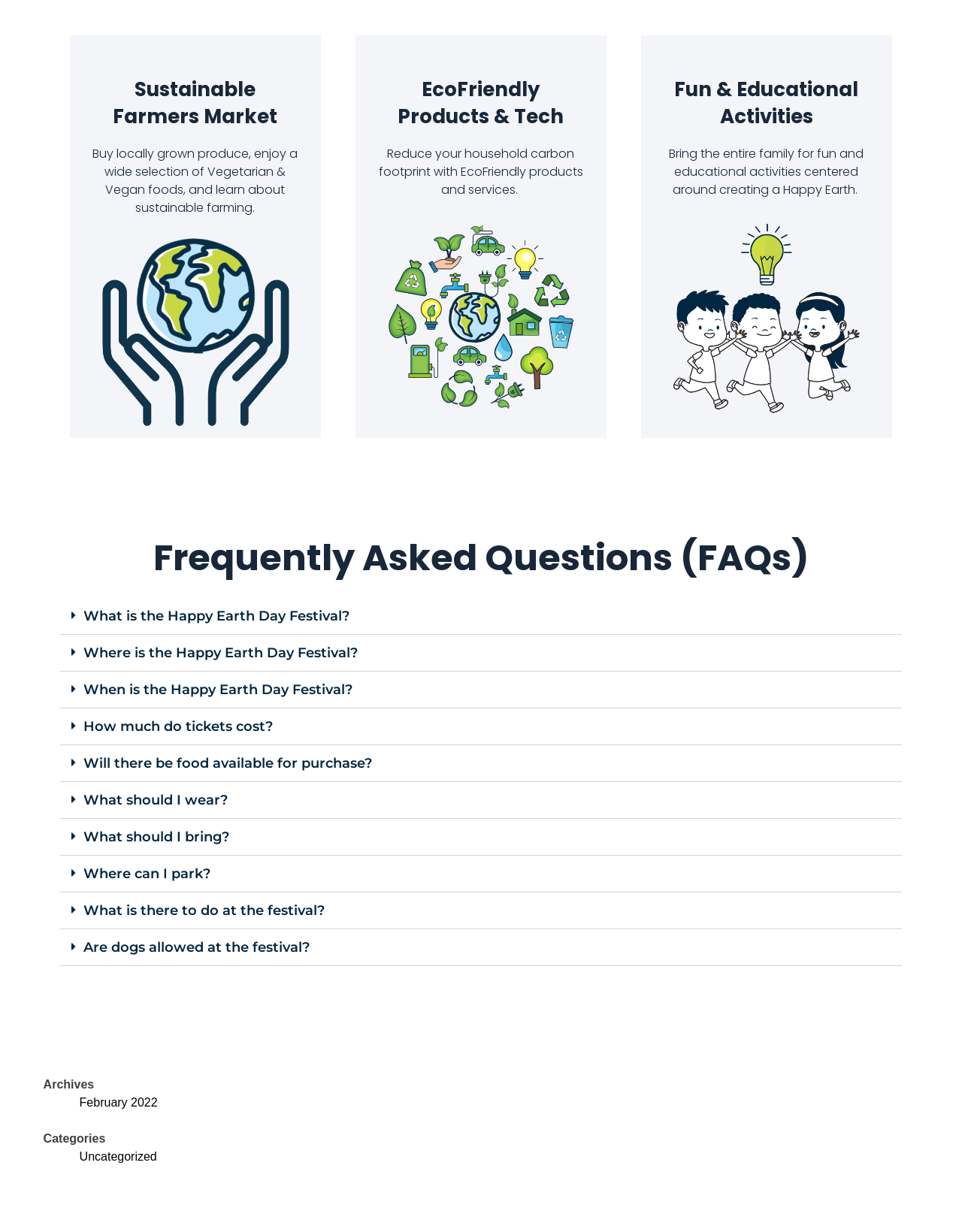From the given element description: "Uncategorized", find the bounding box for the UI element. Provide the coordinates as four float numbers between 0 and 1, in the order [left, top, right, bottom].

[0.082, 0.933, 0.163, 0.944]